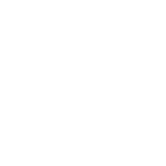Explain the details of the image comprehensively.

The image features the logo of a client, characterized by a sleek, modern design that aligns with contemporary branding aesthetics. Displayed in a monochromatic color scheme, the logo emphasizes simplicity and professionalism, making it suitable for various corporate environments. This visual is part of a collection representing multiple clients, illustrating the diversity and reach of the organization's partnerships. The context suggests that these logos are integral to showcasing the clientele that the company serves, contributing to an overall theme of trust and reliability in business relationships.